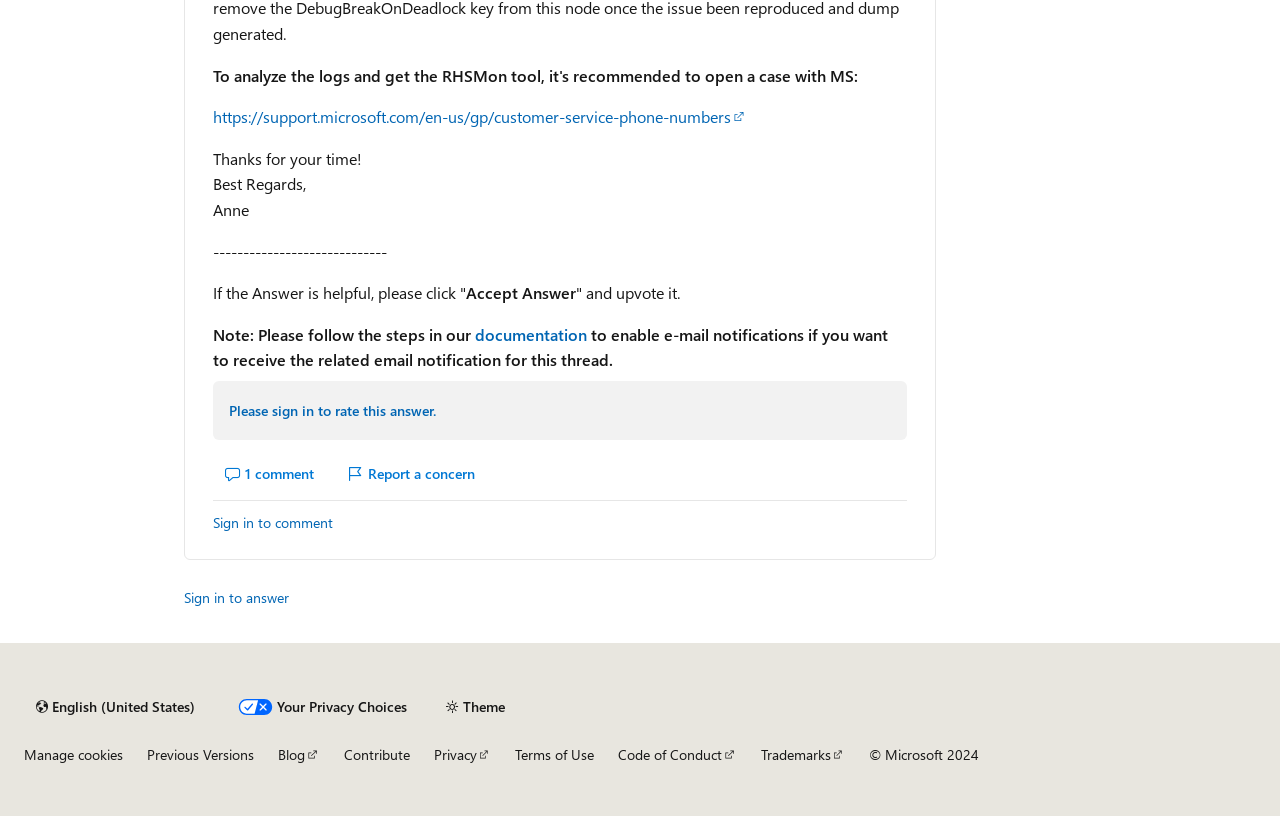Determine the bounding box coordinates for the area that should be clicked to carry out the following instruction: "Read the Introduction link".

None